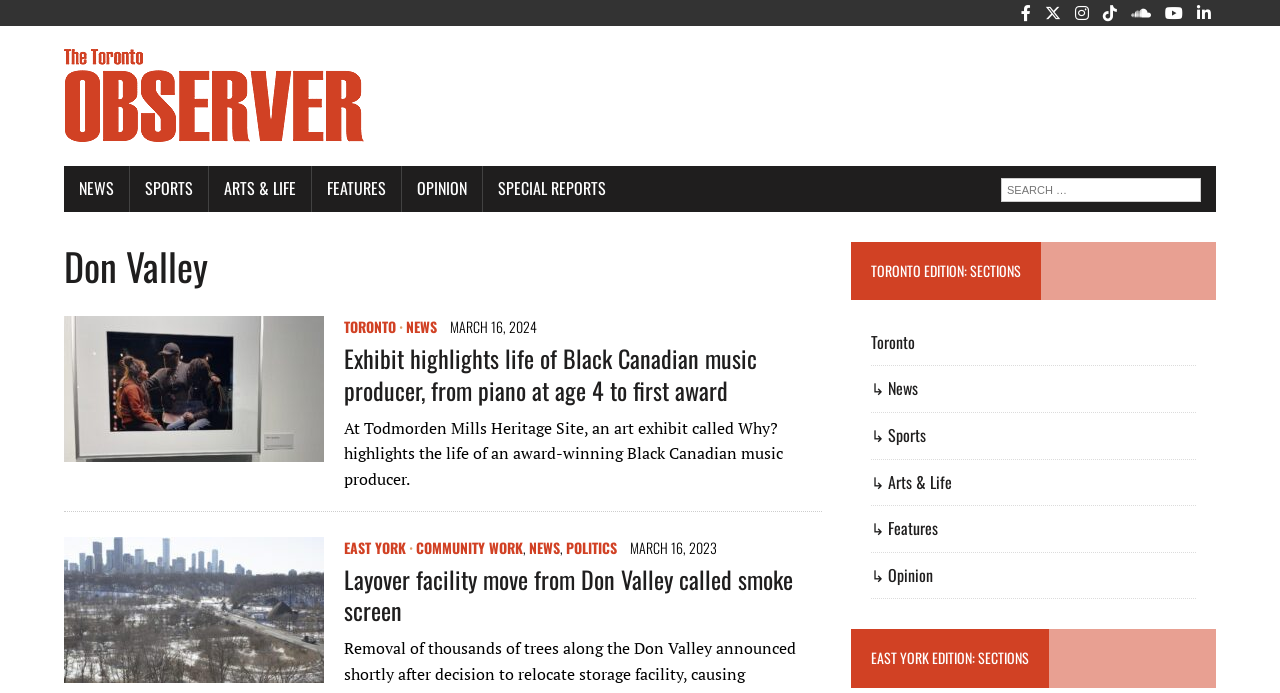What is the name of the second article on the webpage?
Based on the image, answer the question with a single word or brief phrase.

Layover facility move from Don Valley called smoke screen